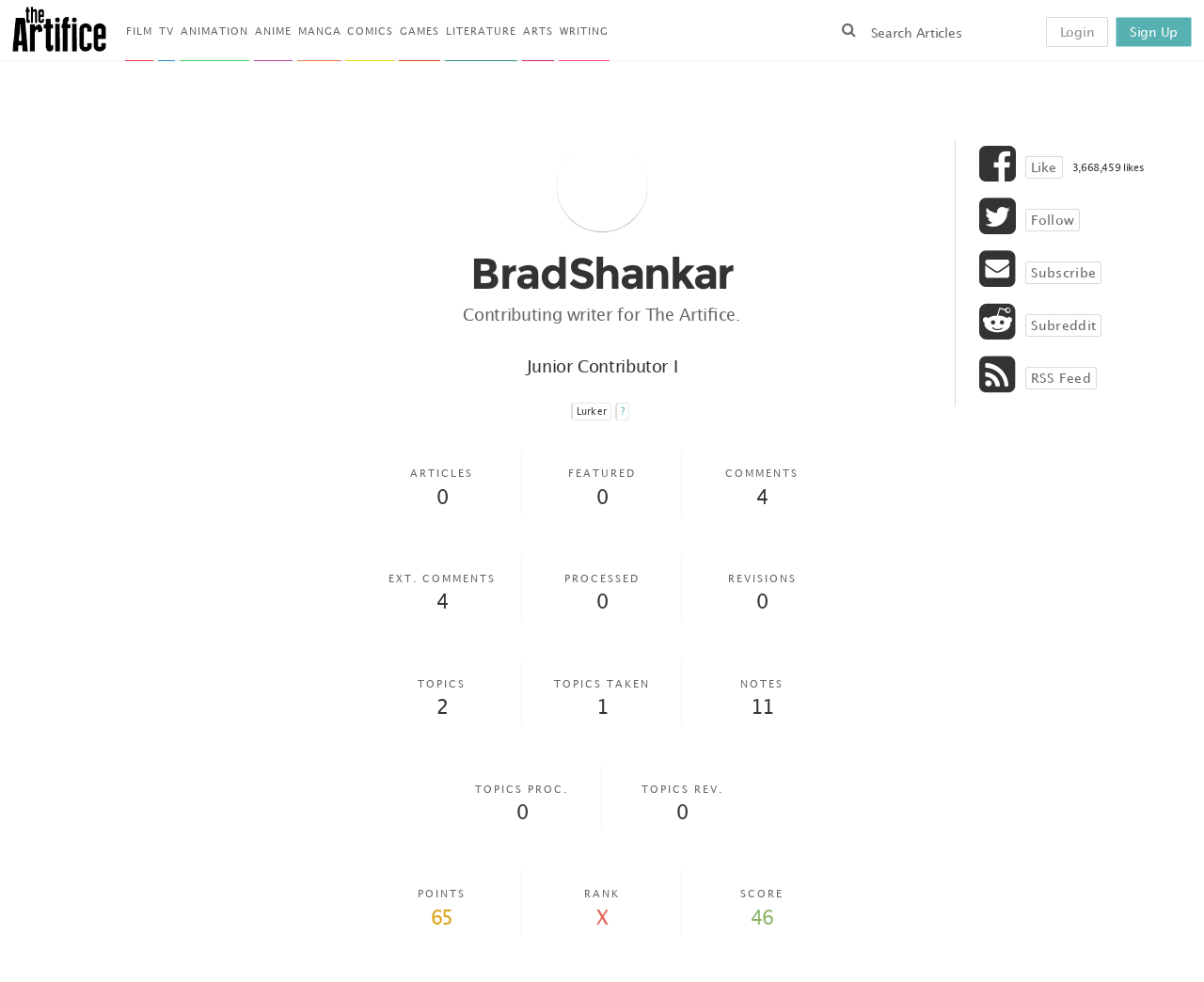How many categories are listed on the top navigation bar?
From the image, respond with a single word or phrase.

10